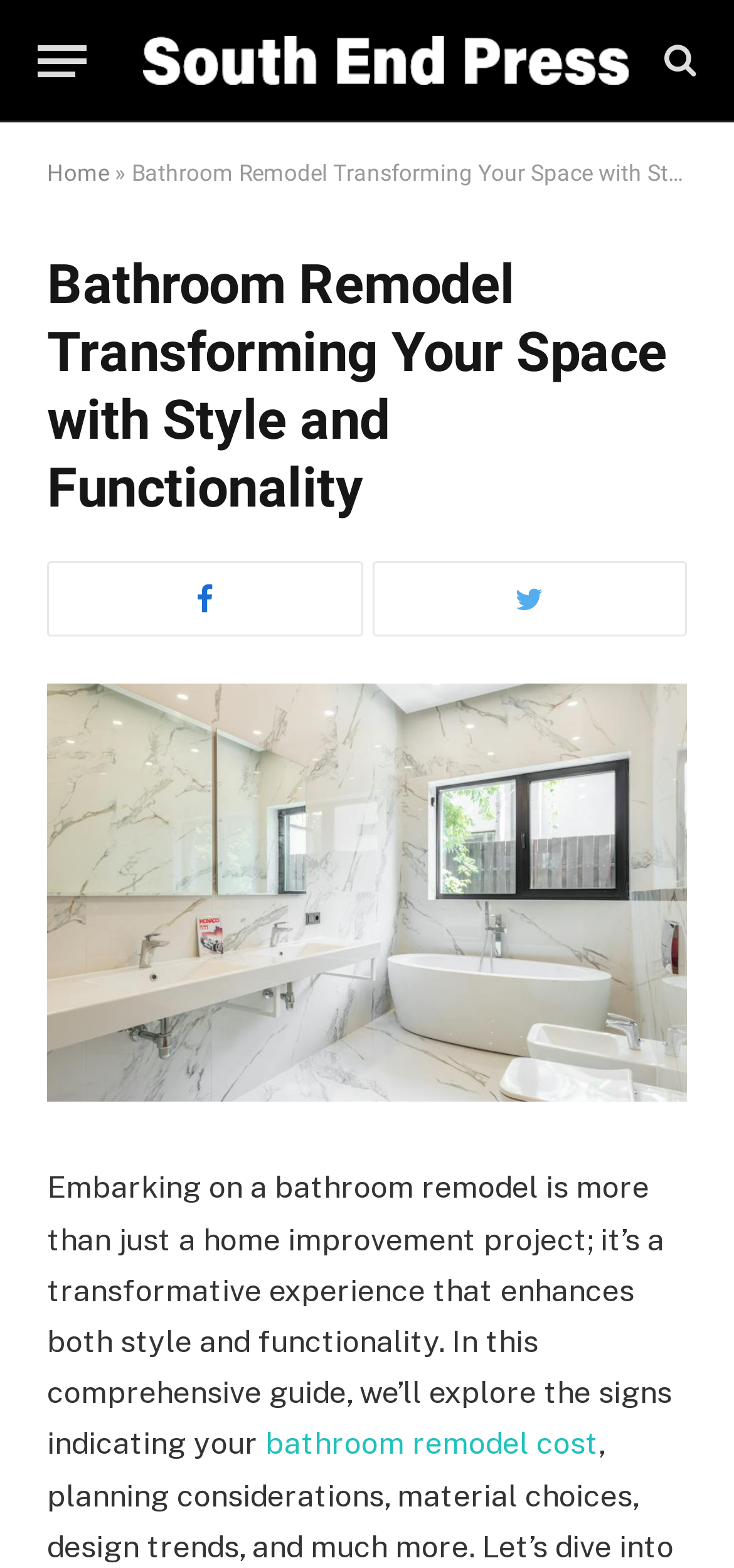Please locate the bounding box coordinates for the element that should be clicked to achieve the following instruction: "Learn about 'bathroom remodel cost'". Ensure the coordinates are given as four float numbers between 0 and 1, i.e., [left, top, right, bottom].

[0.362, 0.91, 0.815, 0.932]